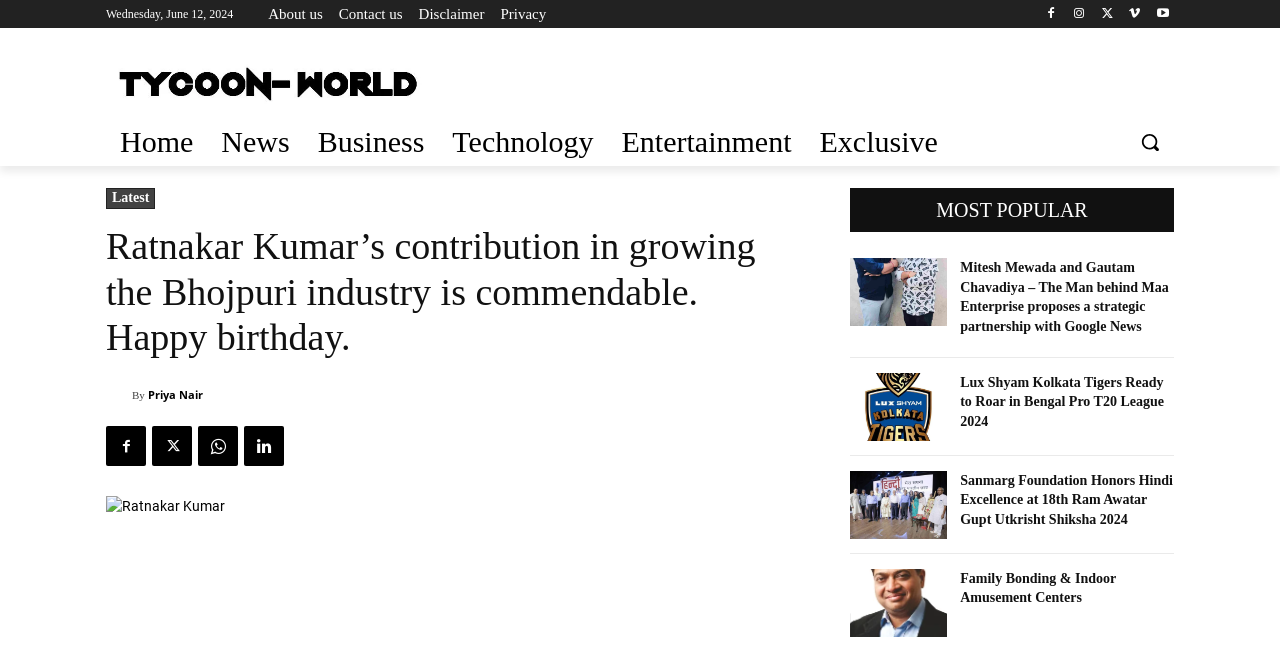Identify and provide the main heading of the webpage.

Ratnakar Kumar’s contribution in growing the Bhojpuri industry is commendable. Happy birthday.